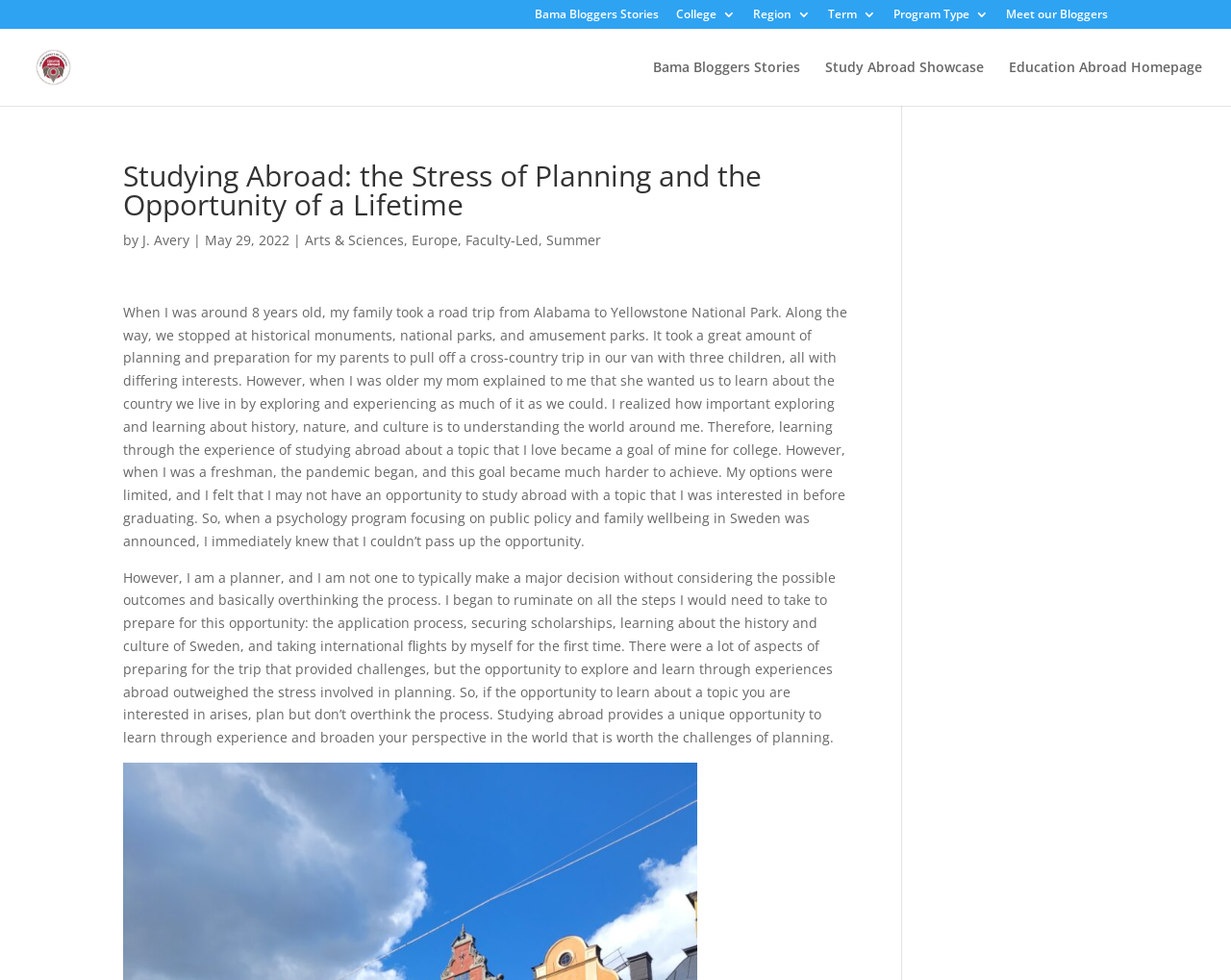Extract the bounding box coordinates of the UI element described by: "name="s" placeholder="Search …" title="Search for:"". The coordinates should include four float numbers ranging from 0 to 1, e.g., [left, top, right, bottom].

[0.053, 0.029, 0.953, 0.031]